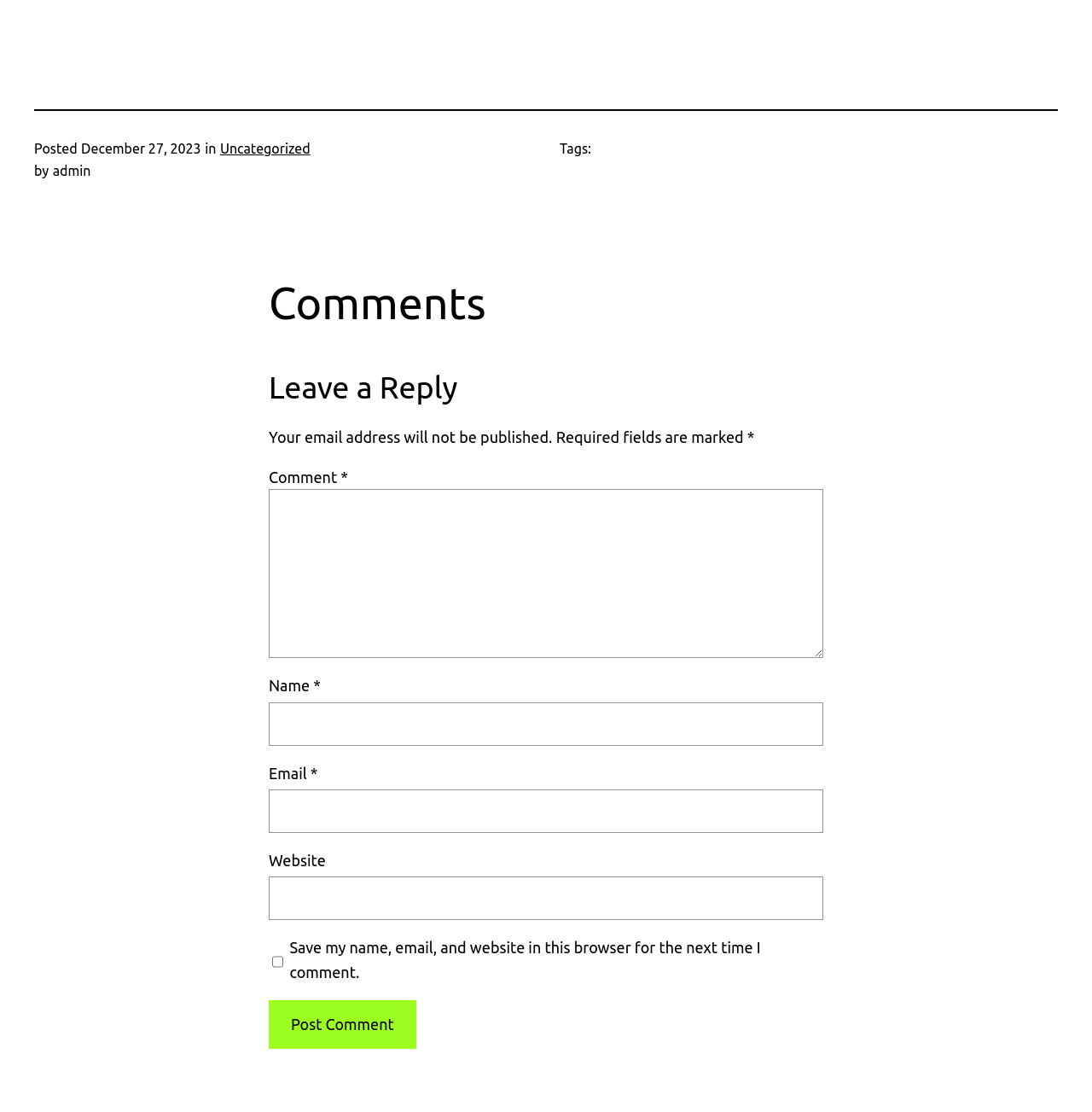Pinpoint the bounding box coordinates of the clickable area needed to execute the instruction: "Leave a comment". The coordinates should be specified as four float numbers between 0 and 1, i.e., [left, top, right, bottom].

[0.246, 0.33, 0.754, 0.368]